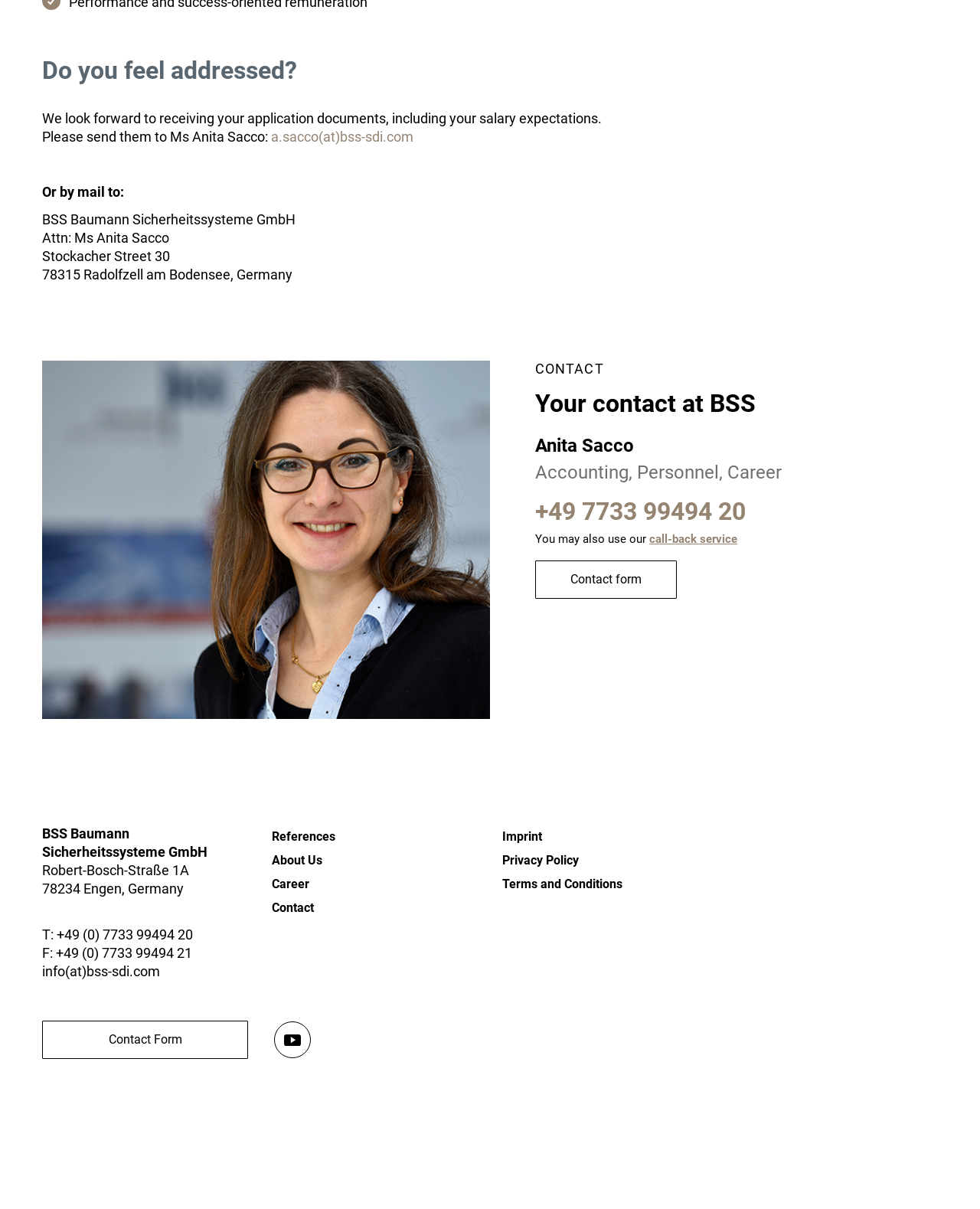How can I contact Ms Anita Sacco?
Using the image, give a concise answer in the form of a single word or short phrase.

a.sacco(at)bss-sdi.com or +49 7733 99494 20